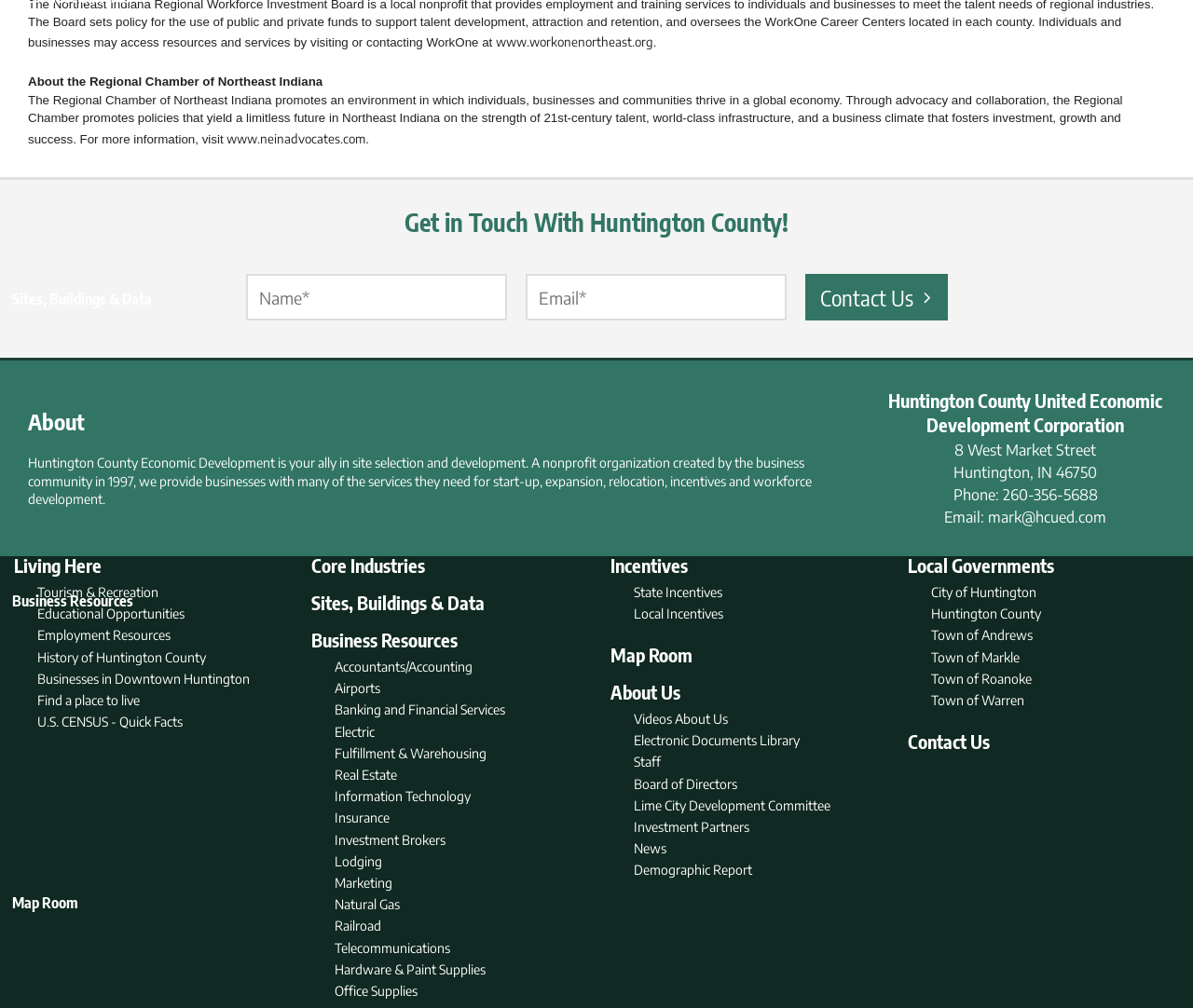Specify the bounding box coordinates of the area to click in order to execute this command: 'Click Contact Us'. The coordinates should consist of four float numbers ranging from 0 to 1, and should be formatted as [left, top, right, bottom].

[0.675, 0.272, 0.794, 0.318]